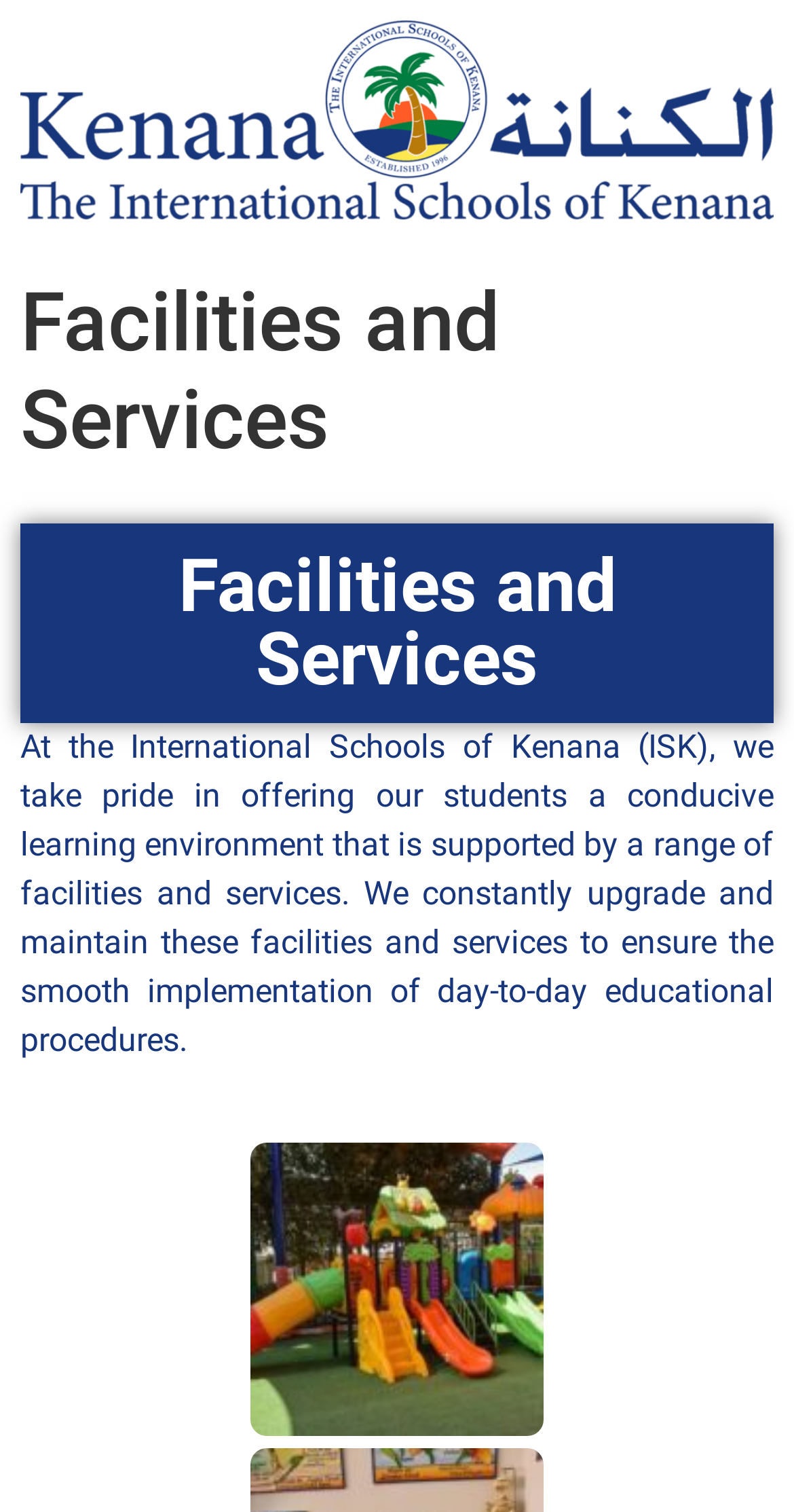Is the text describing a specific location?
Give a comprehensive and detailed explanation for the question.

The text does not provide any specific location or region, it only talks about the facilities and services provided by the International Schools of Kenana, without mentioning a particular place or area.